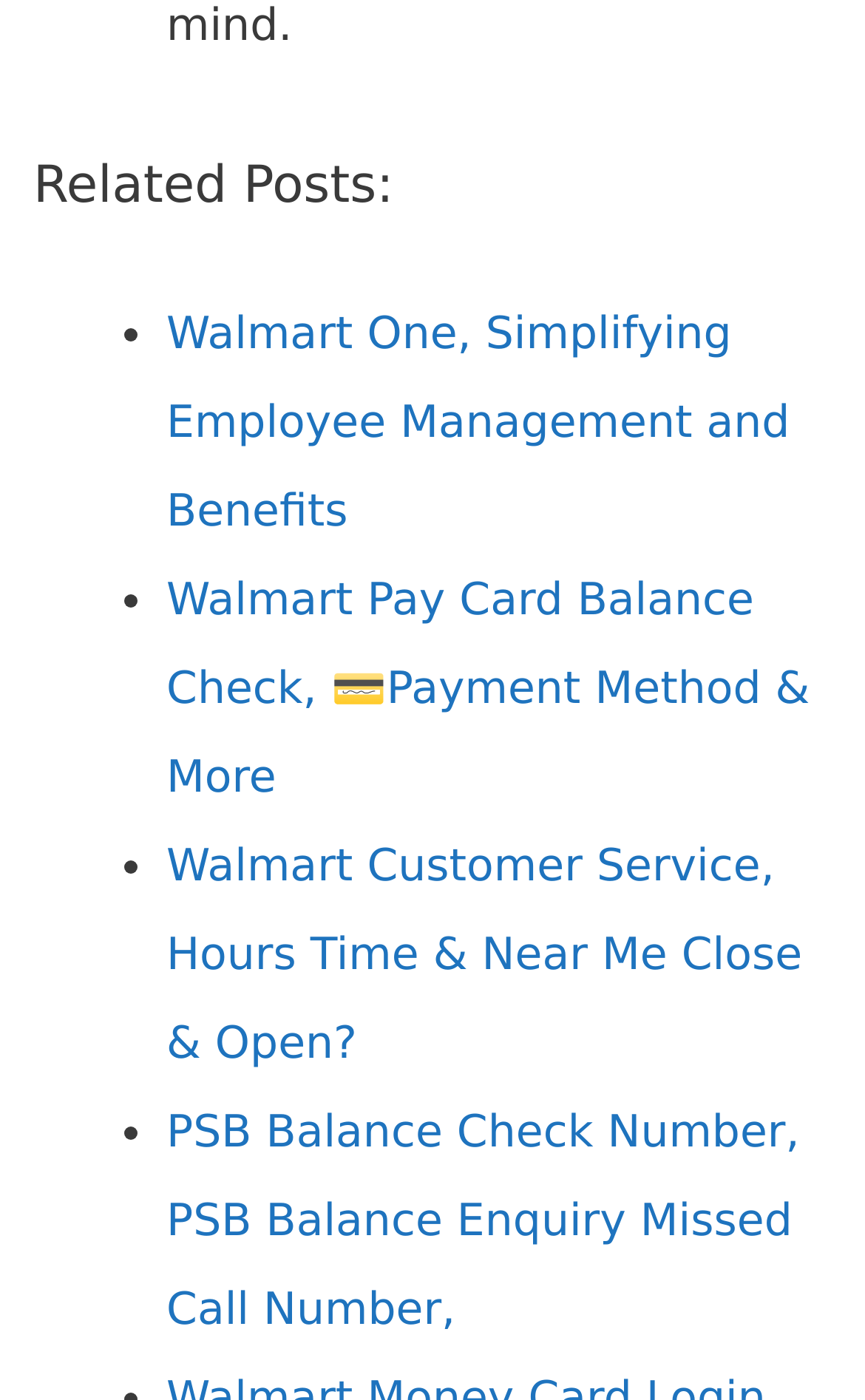What is the symbol used in the second related post?
Answer briefly with a single word or phrase based on the image.

💳